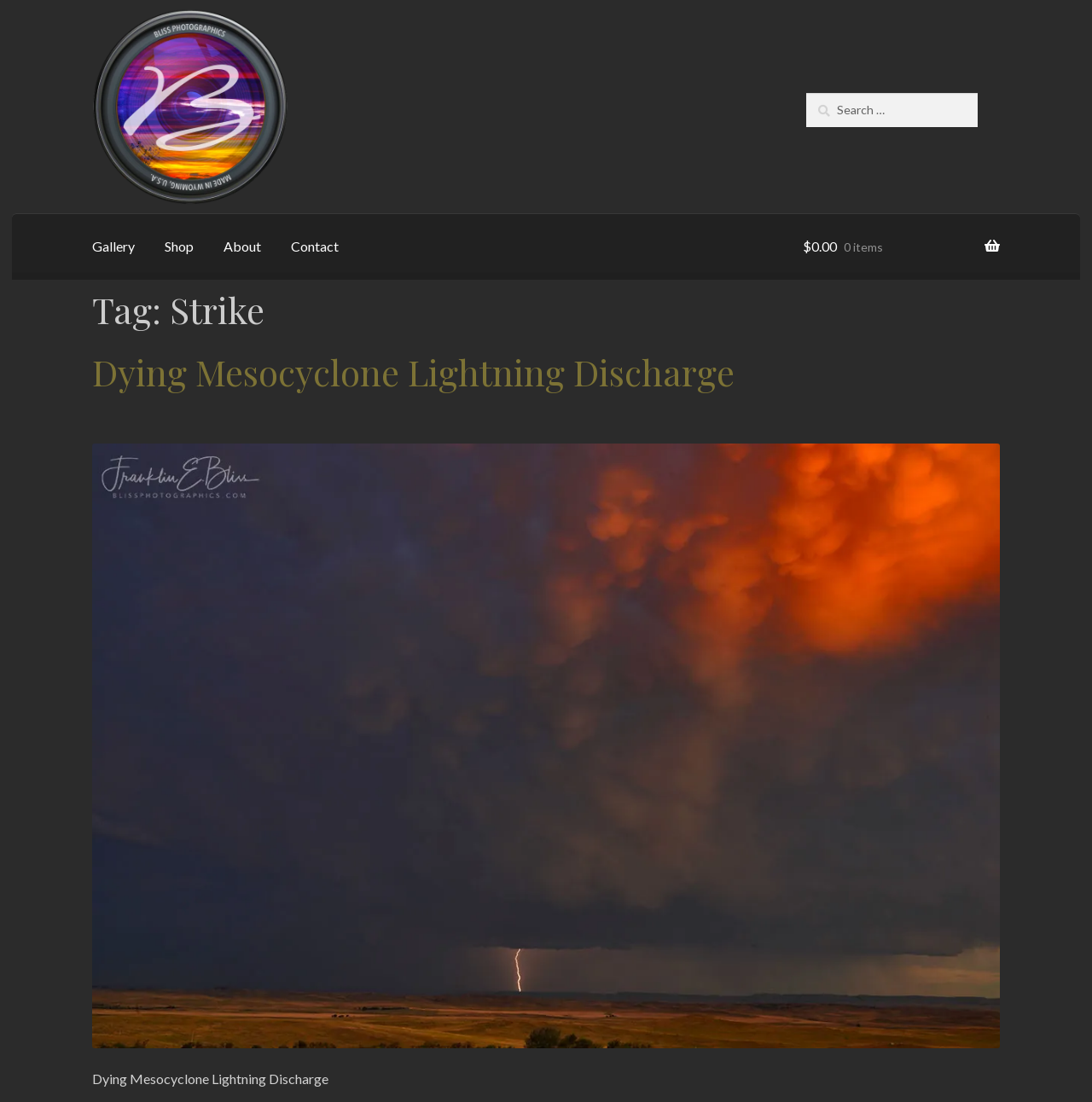Please locate the bounding box coordinates of the element that needs to be clicked to achieve the following instruction: "view Dying Mesocyclone Lightning Discharge". The coordinates should be four float numbers between 0 and 1, i.e., [left, top, right, bottom].

[0.084, 0.316, 0.673, 0.359]